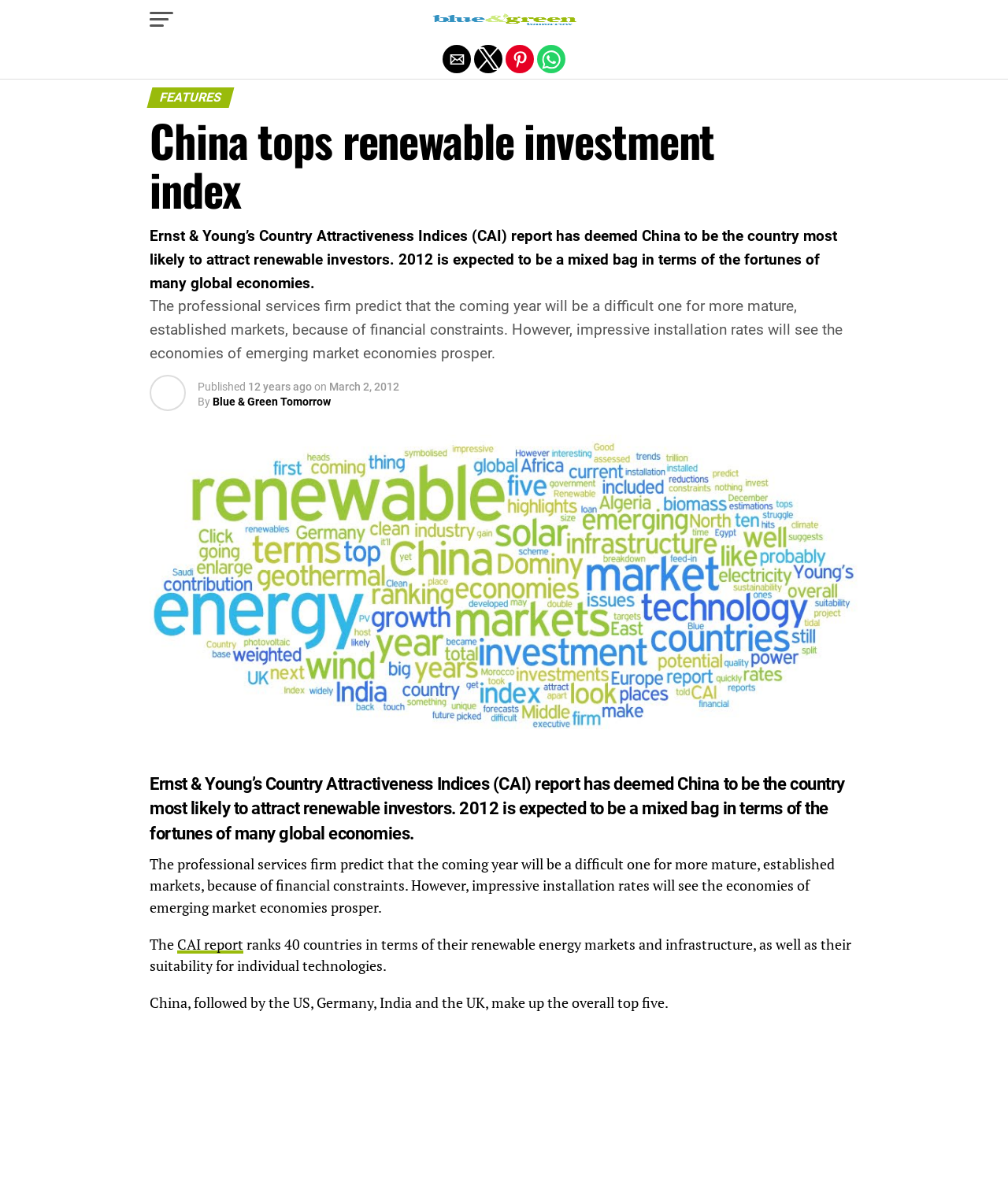Please determine the bounding box coordinates of the section I need to click to accomplish this instruction: "Share on Twitter".

[0.47, 0.038, 0.498, 0.061]